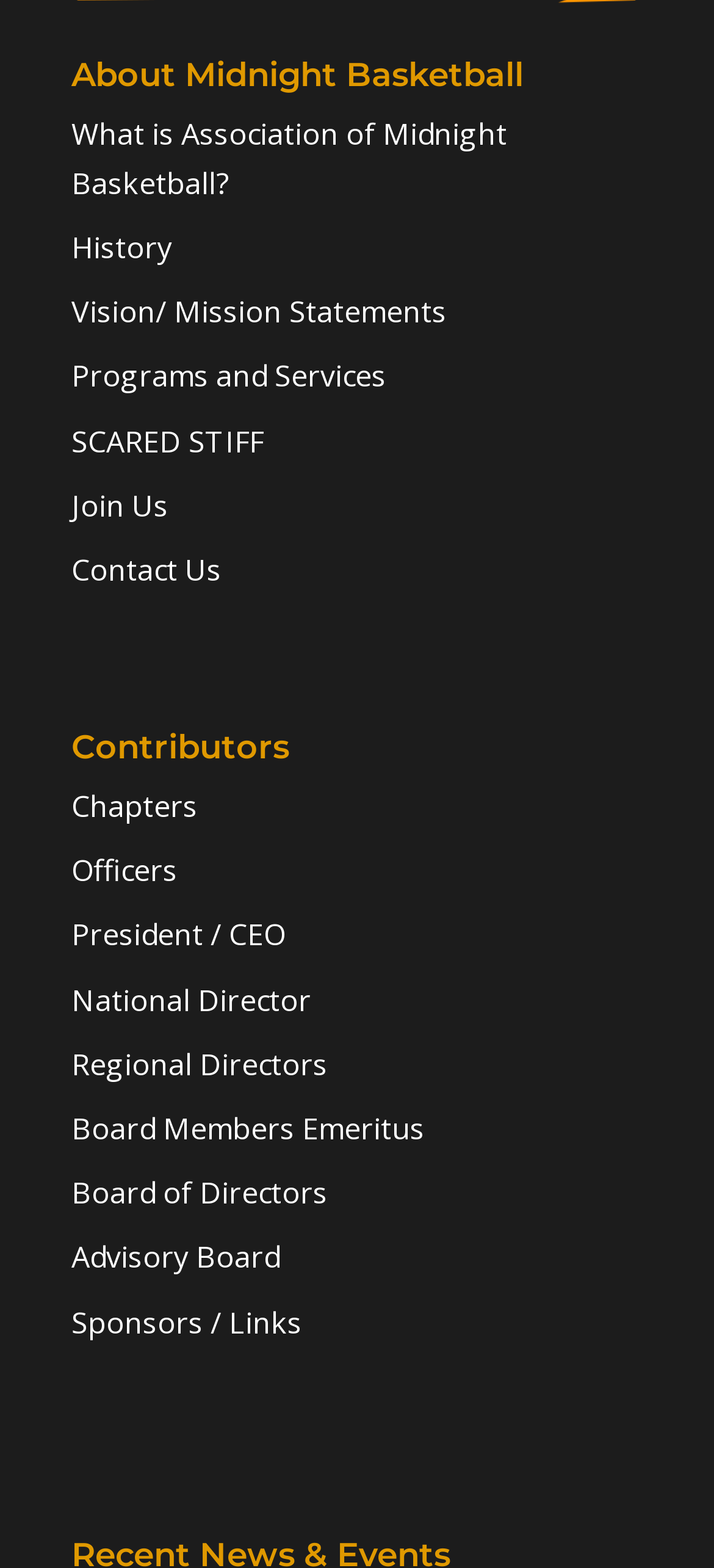Locate the UI element described by History in the provided webpage screenshot. Return the bounding box coordinates in the format (top-left x, top-left y, bottom-right x, bottom-right y), ensuring all values are between 0 and 1.

[0.1, 0.145, 0.241, 0.171]